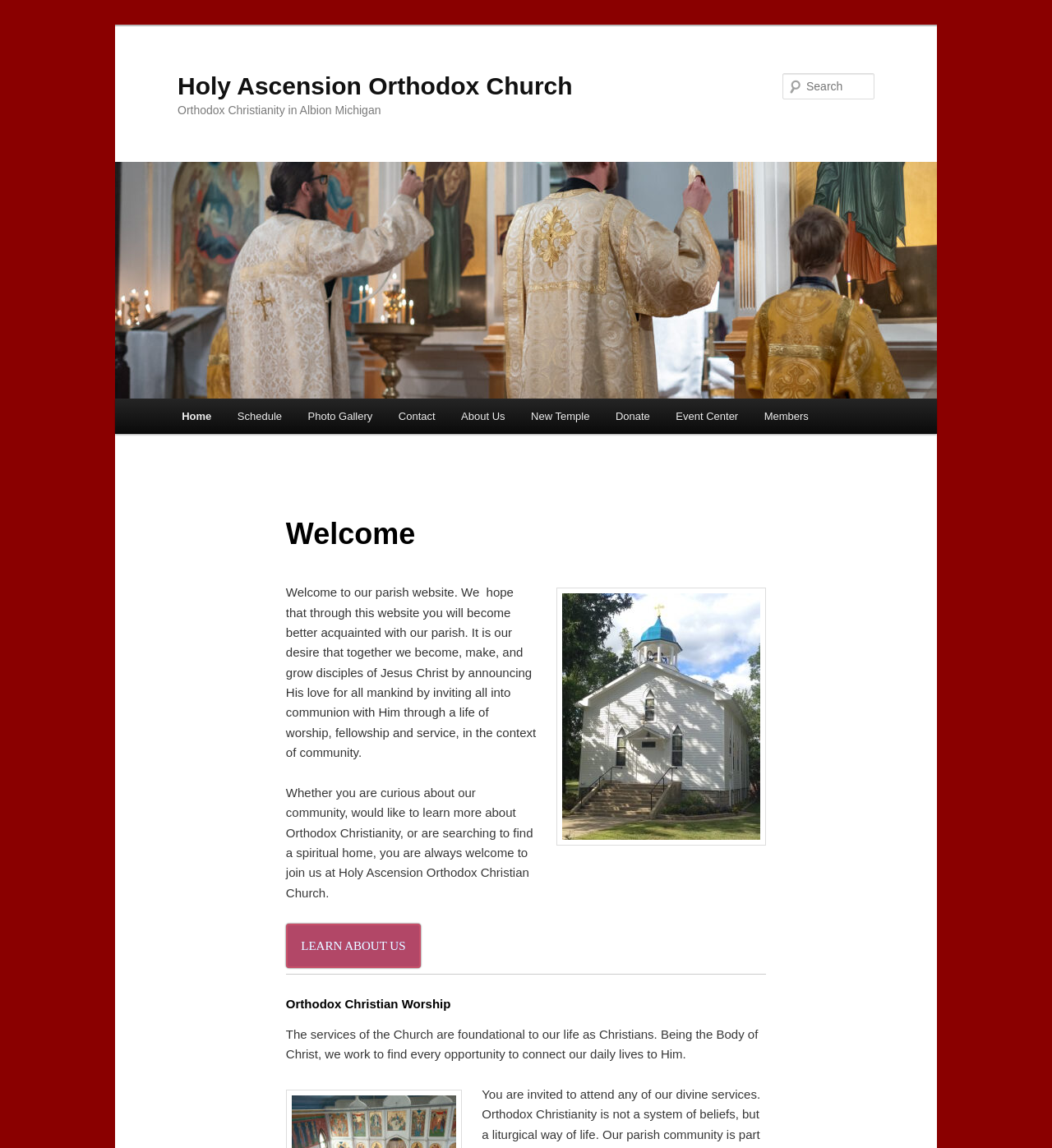Please locate the bounding box coordinates of the element that needs to be clicked to achieve the following instruction: "Check Energy saving". The coordinates should be four float numbers between 0 and 1, i.e., [left, top, right, bottom].

None